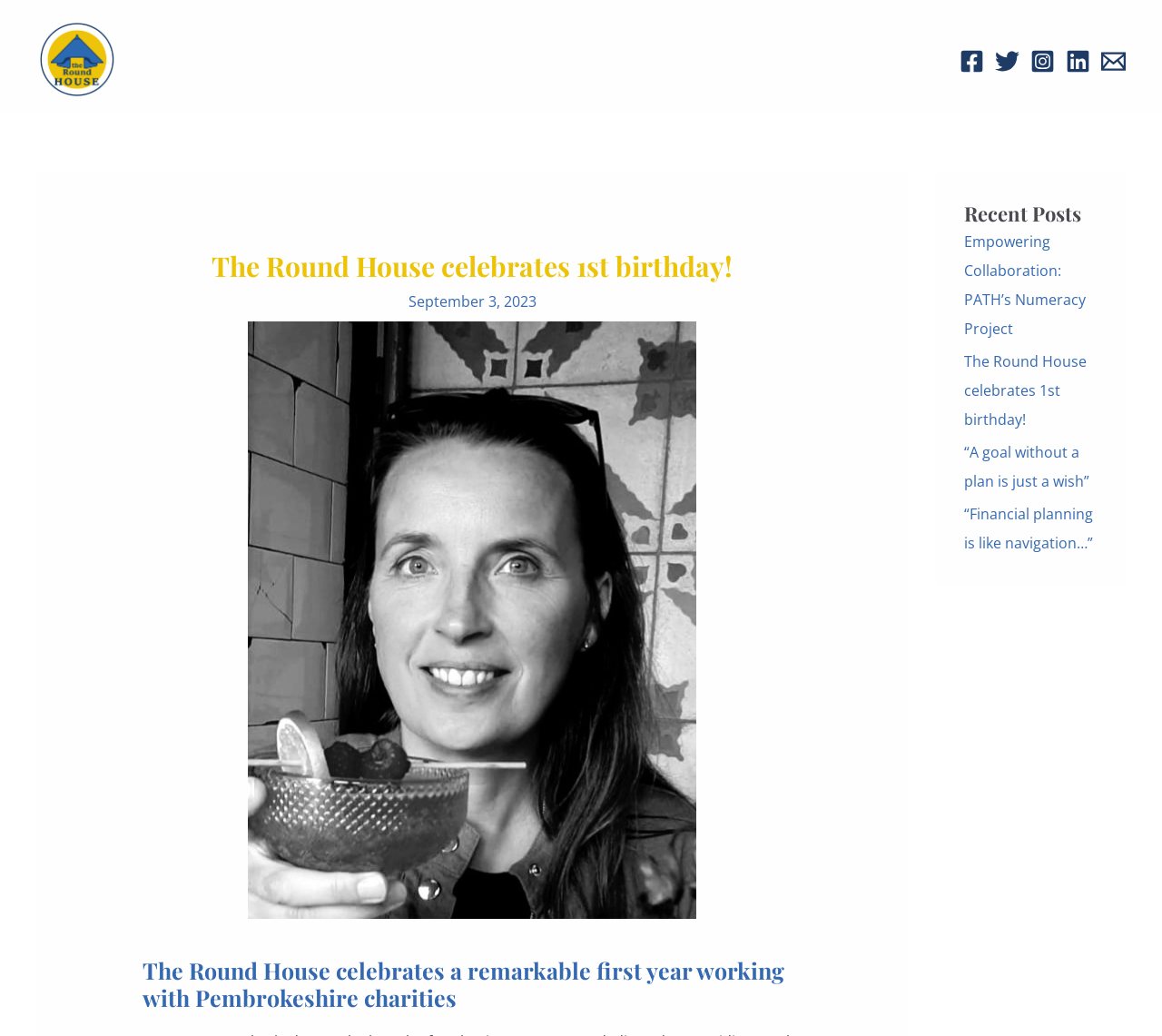Using the provided element description: "alt="The Round House"", determine the bounding box coordinates of the corresponding UI element in the screenshot.

[0.031, 0.046, 0.102, 0.065]